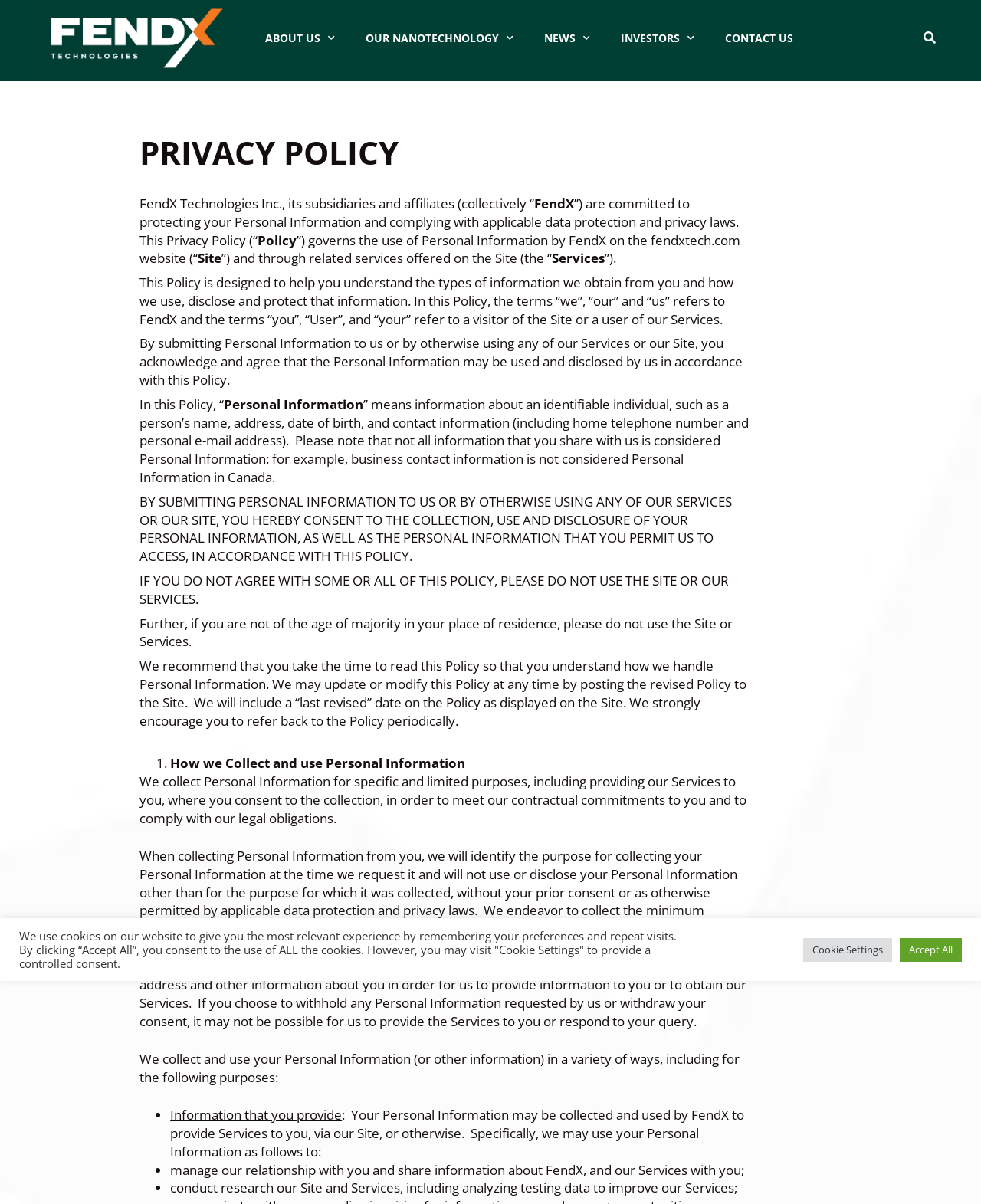Identify the bounding box coordinates of the region that should be clicked to execute the following instruction: "Click on the 'Robotics For You' link".

None